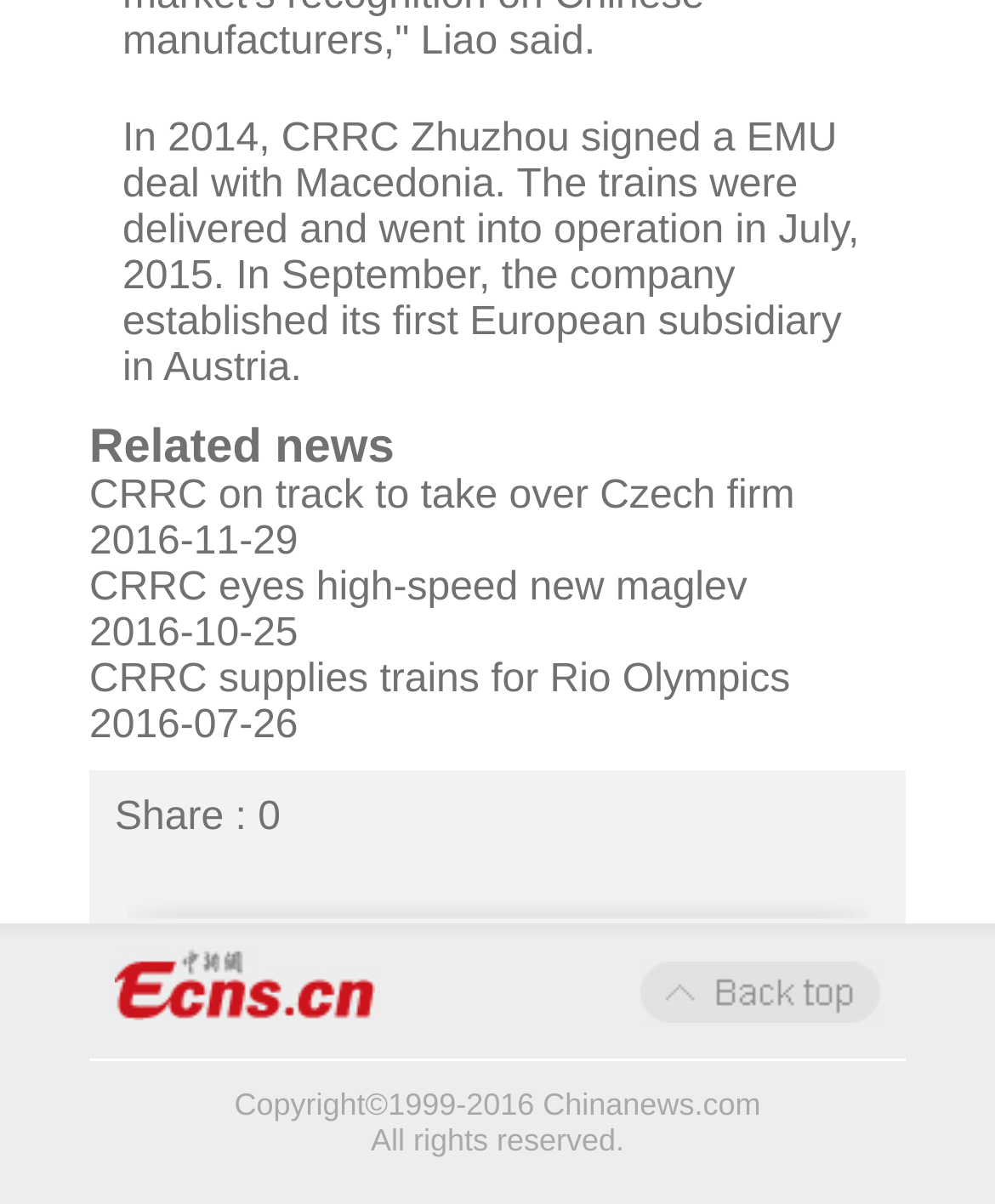What is the purpose of the 'Share' button?
With the help of the image, please provide a detailed response to the question.

The 'Share' button is located below the main article, and it is likely that its purpose is to allow users to share the article on social media or other platforms. The presence of a '0' next to the 'Share' button suggests that the article has not been shared yet.